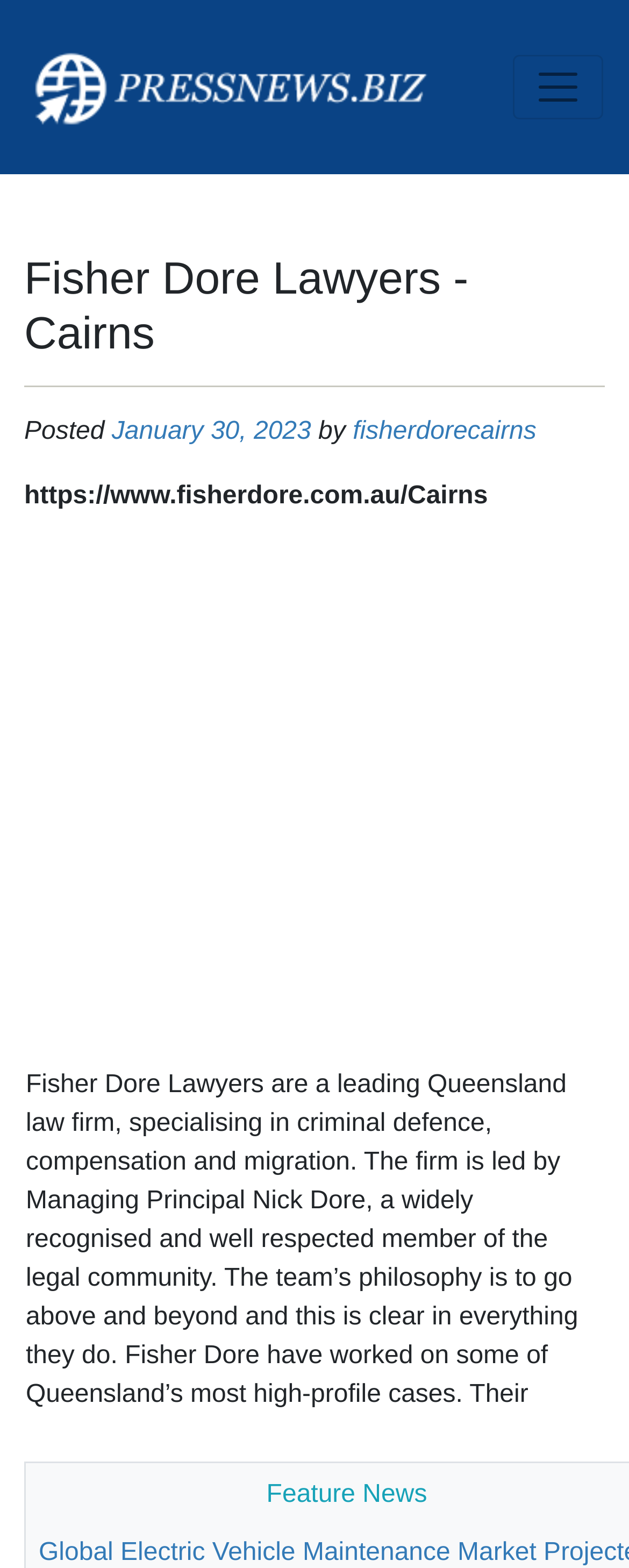Show the bounding box coordinates for the HTML element described as: "fisherdorecairns".

[0.561, 0.267, 0.853, 0.284]